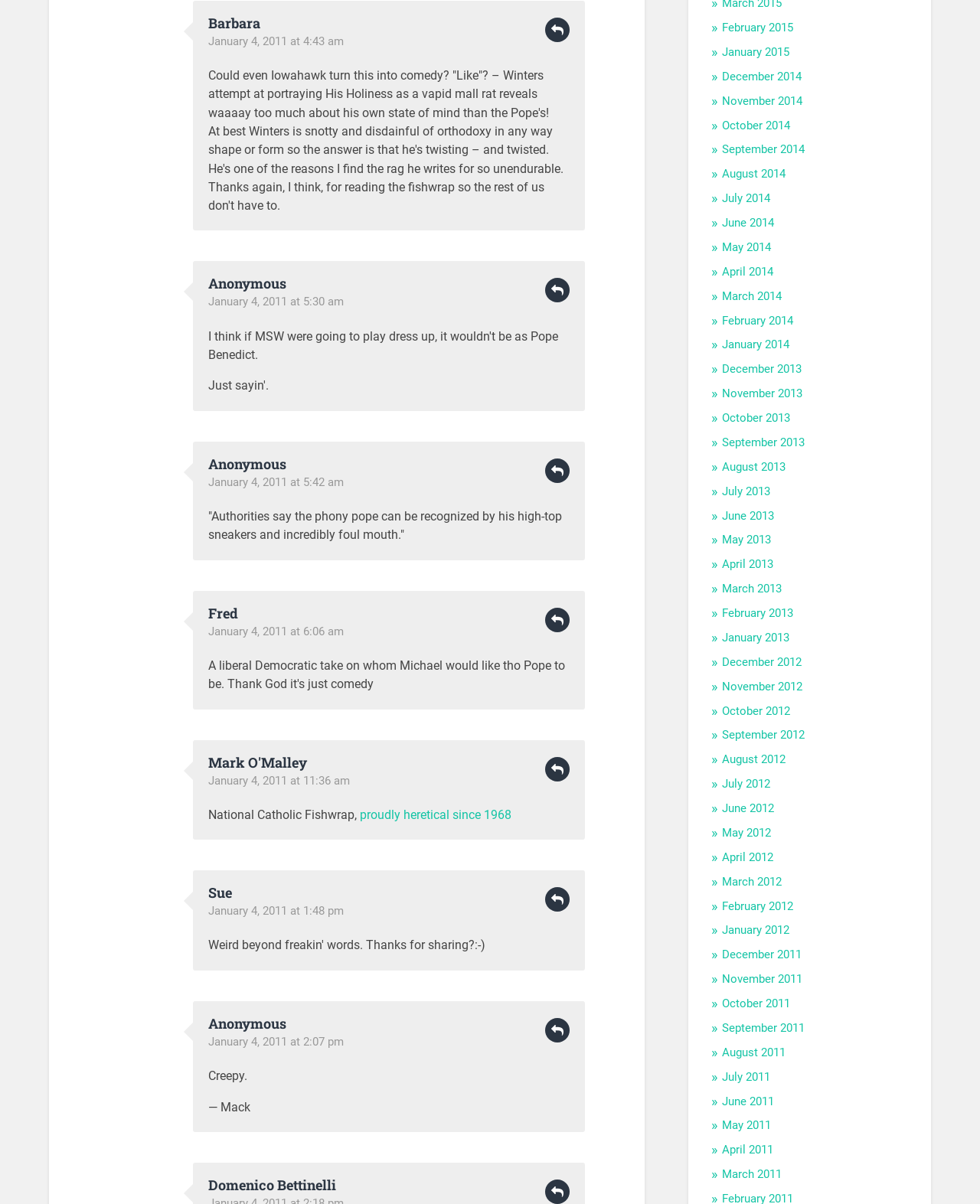Determine the coordinates of the bounding box that should be clicked to complete the instruction: "Go to February 2015 archives". The coordinates should be represented by four float numbers between 0 and 1: [left, top, right, bottom].

[0.737, 0.017, 0.81, 0.029]